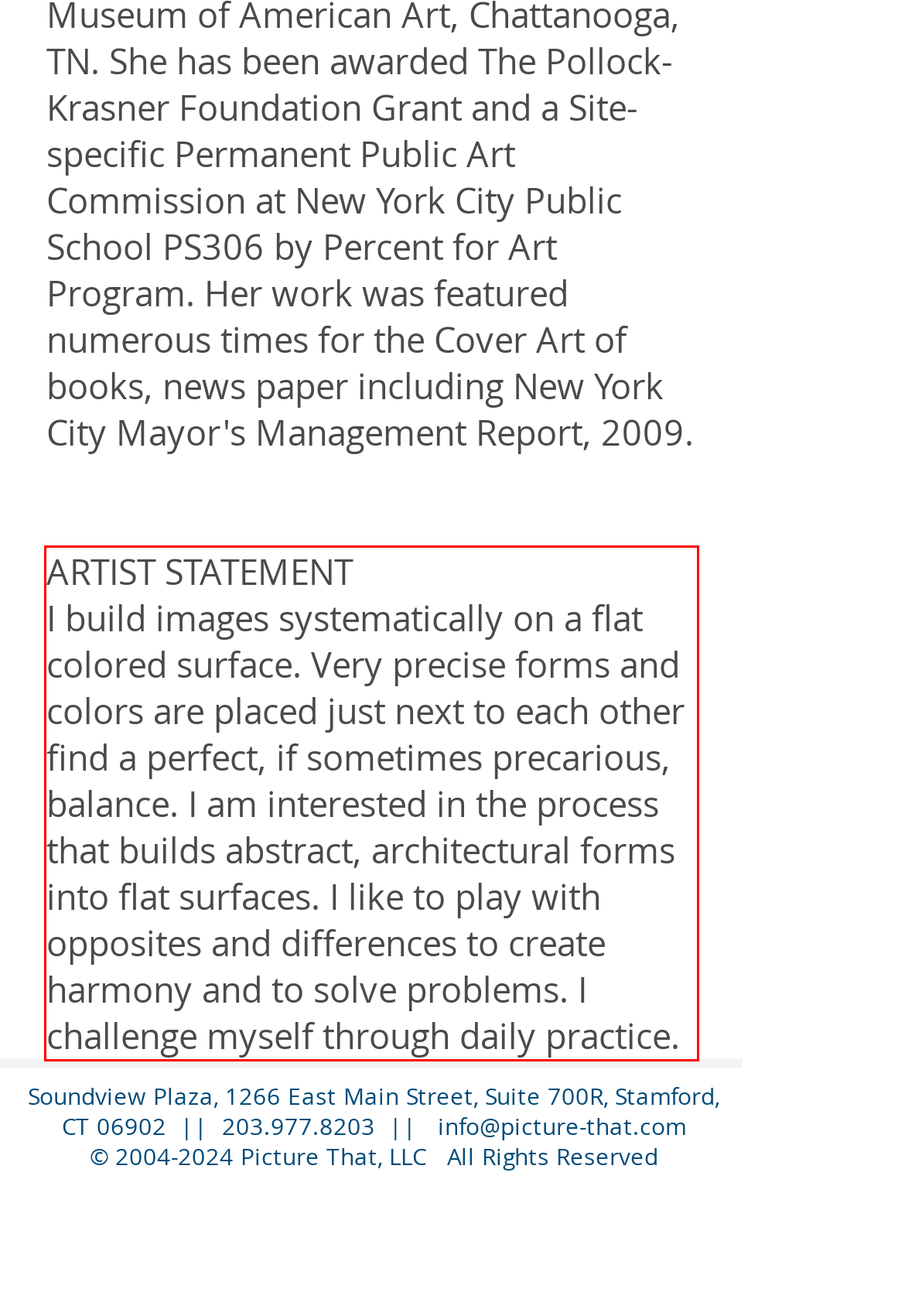From the given screenshot of a webpage, identify the red bounding box and extract the text content within it.

ARTIST STATEMENT I build images systematically on a flat colored surface. Very precise forms and colors are placed just next to each other find a perfect, if sometimes precarious, balance. I am interested in the process that builds abstract, architectural forms into flat surfaces. I like to play with opposites and differences to create harmony and to solve problems. I challenge myself through daily practice.